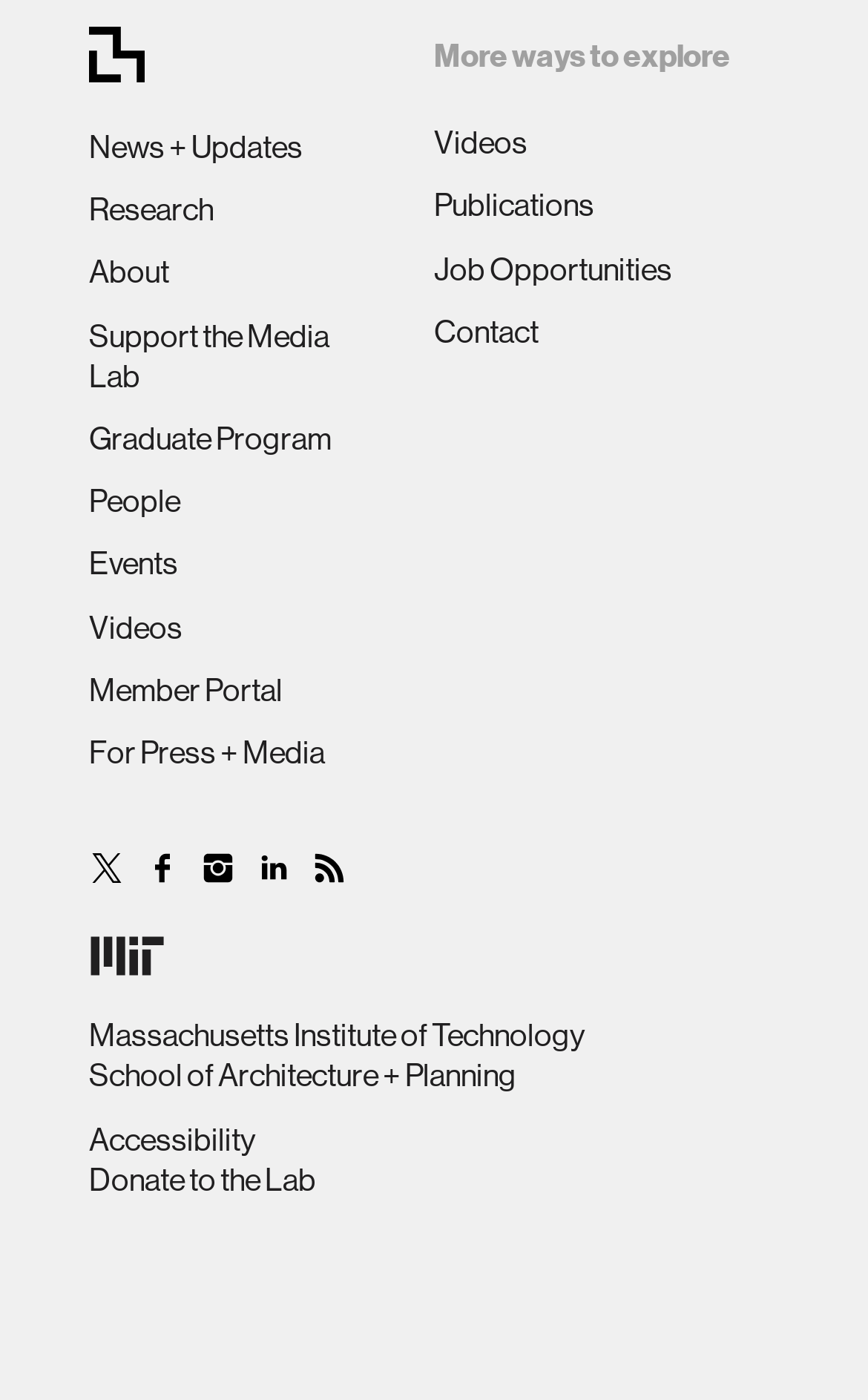What is the affiliation of the Media Lab?
Carefully analyze the image and provide a thorough answer to the question.

The Media Lab is affiliated with the Massachusetts Institute of Technology (MIT) and is part of the School of Architecture + Planning, as indicated by the links at the bottom of the webpage.